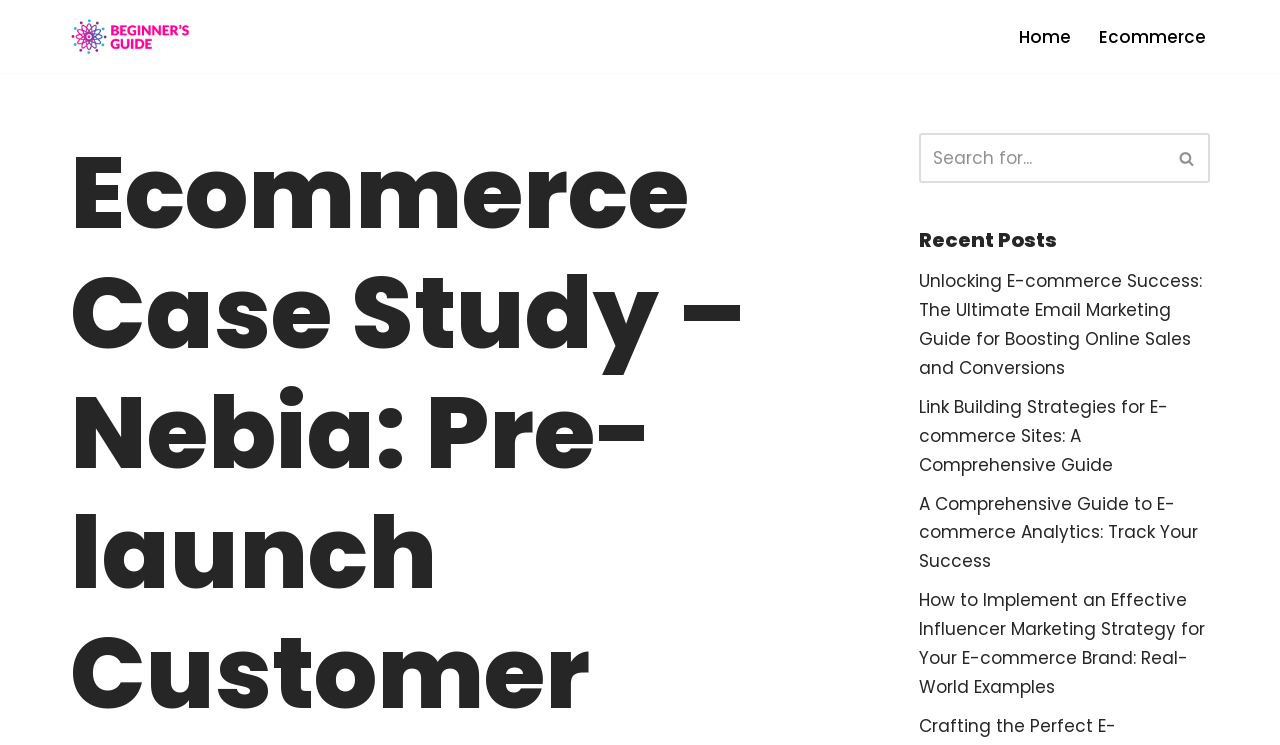Identify the bounding box coordinates of the section that should be clicked to achieve the task described: "skip to content".

[0.0, 0.043, 0.023, 0.07]